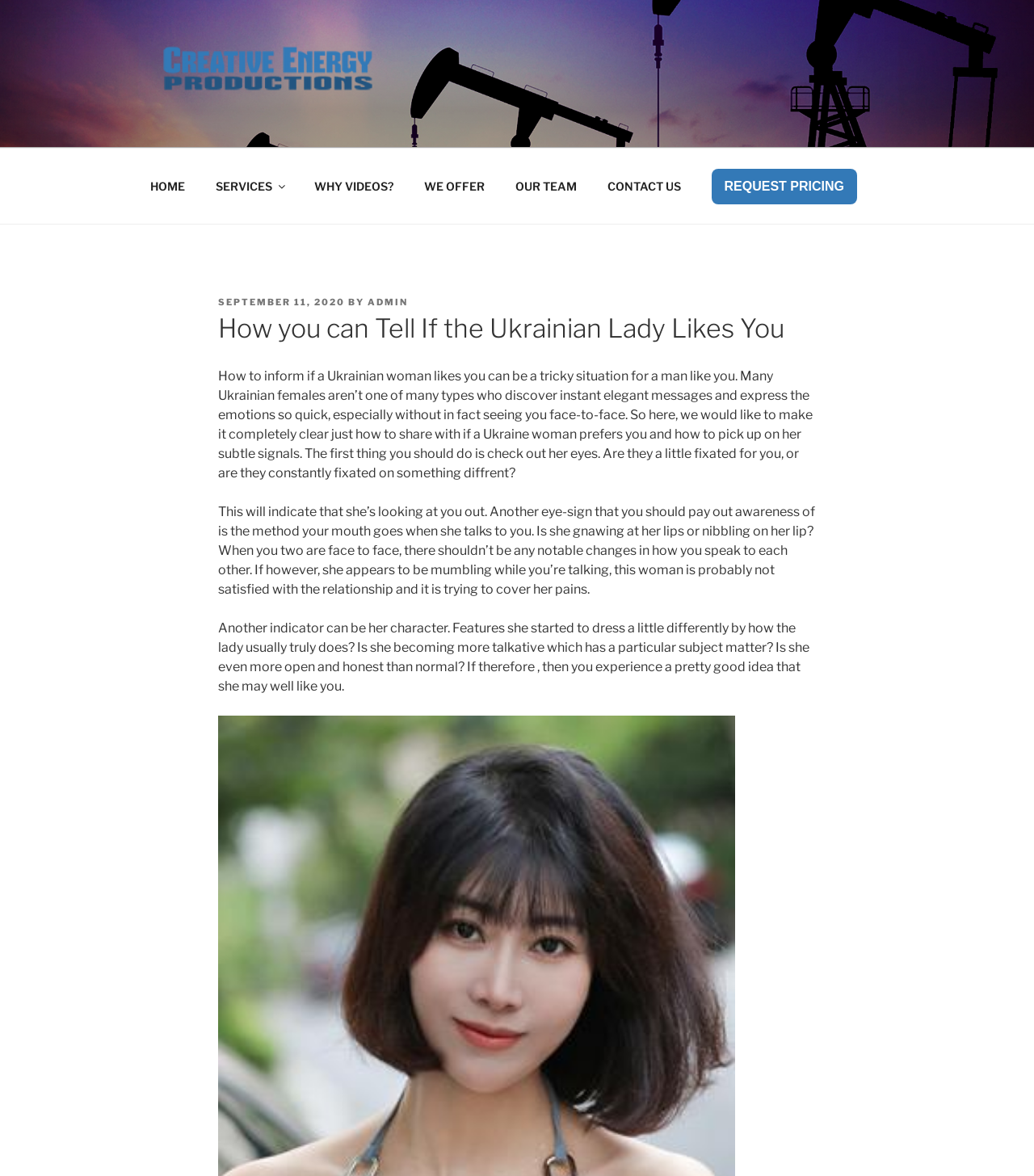Explain the webpage in detail, including its primary components.

The webpage is about providing guidance on how to determine if a Ukrainian woman is interested in a man. At the top, there is a navigation menu with links to various sections of the website, including "HOME", "SERVICES", "WHY VIDEOS?", "WE OFFER", "OUR TEAM", "CONTACT US", and "REQUEST PRICING". The "REQUEST PRICING" link has a button with the same text.

Below the navigation menu, there is a header section with a posted date, "SEPTEMBER 11, 2020", and an author, "ADMIN". The main heading of the webpage is "How you can Tell If the Ukrainian Lady Likes You".

The main content of the webpage is divided into three paragraphs of text. The first paragraph explains that it can be challenging for a man to determine if a Ukrainian woman is interested in him, as they may not express their emotions openly. It then provides advice on how to observe her eyes to determine if she is interested.

The second paragraph continues to provide guidance on observing her behavior, specifically her mouth movements when talking to him. It suggests that if she is gnawing at her lips or nibbling on her lip, it may be a sign that she is not satisfied with the relationship.

The third paragraph provides additional indicators of her interest, such as changes in her dress or behavior, and if she becomes more open and honest than usual.